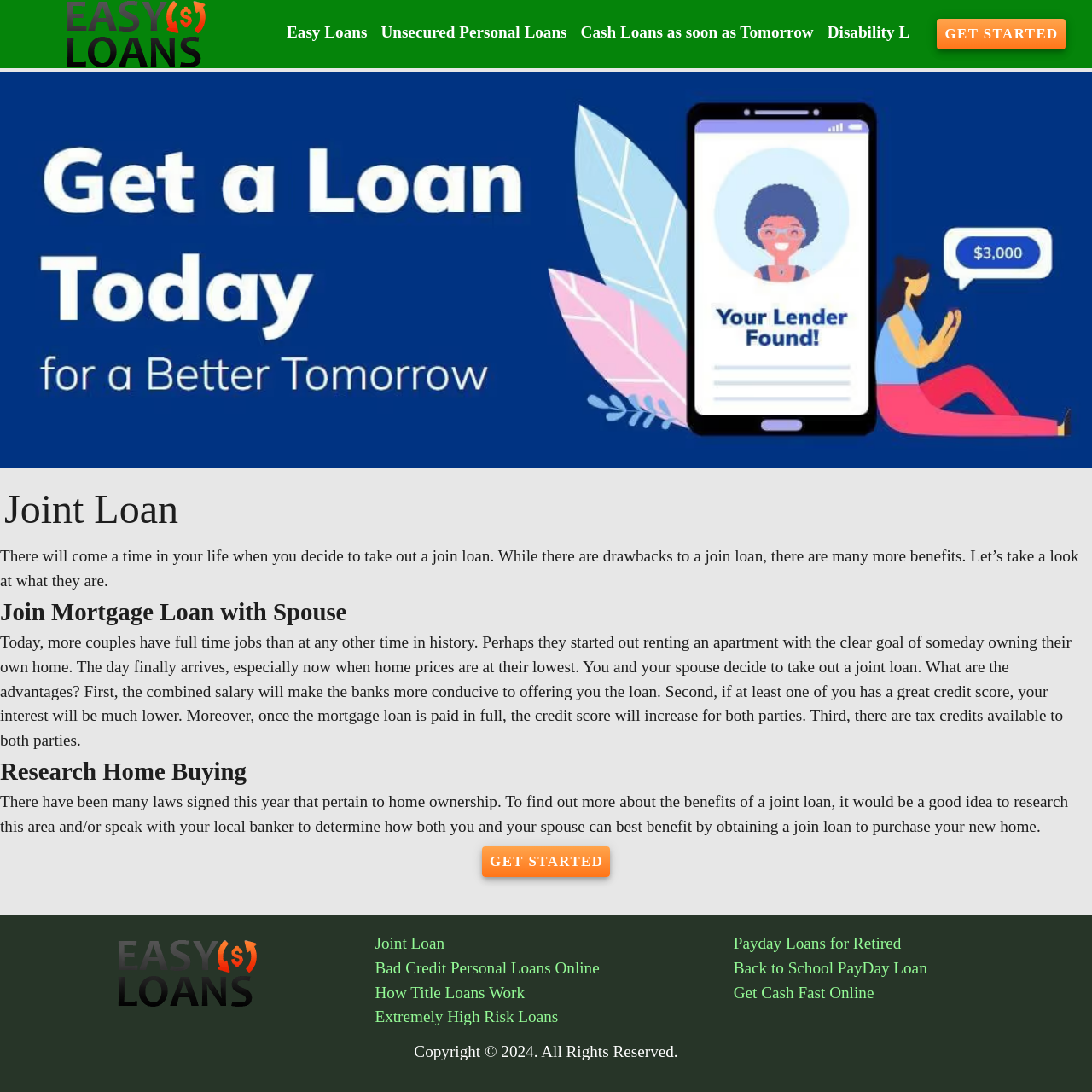Provide a brief response to the question below using one word or phrase:
What type of loan is discussed in the article?

Joint loan